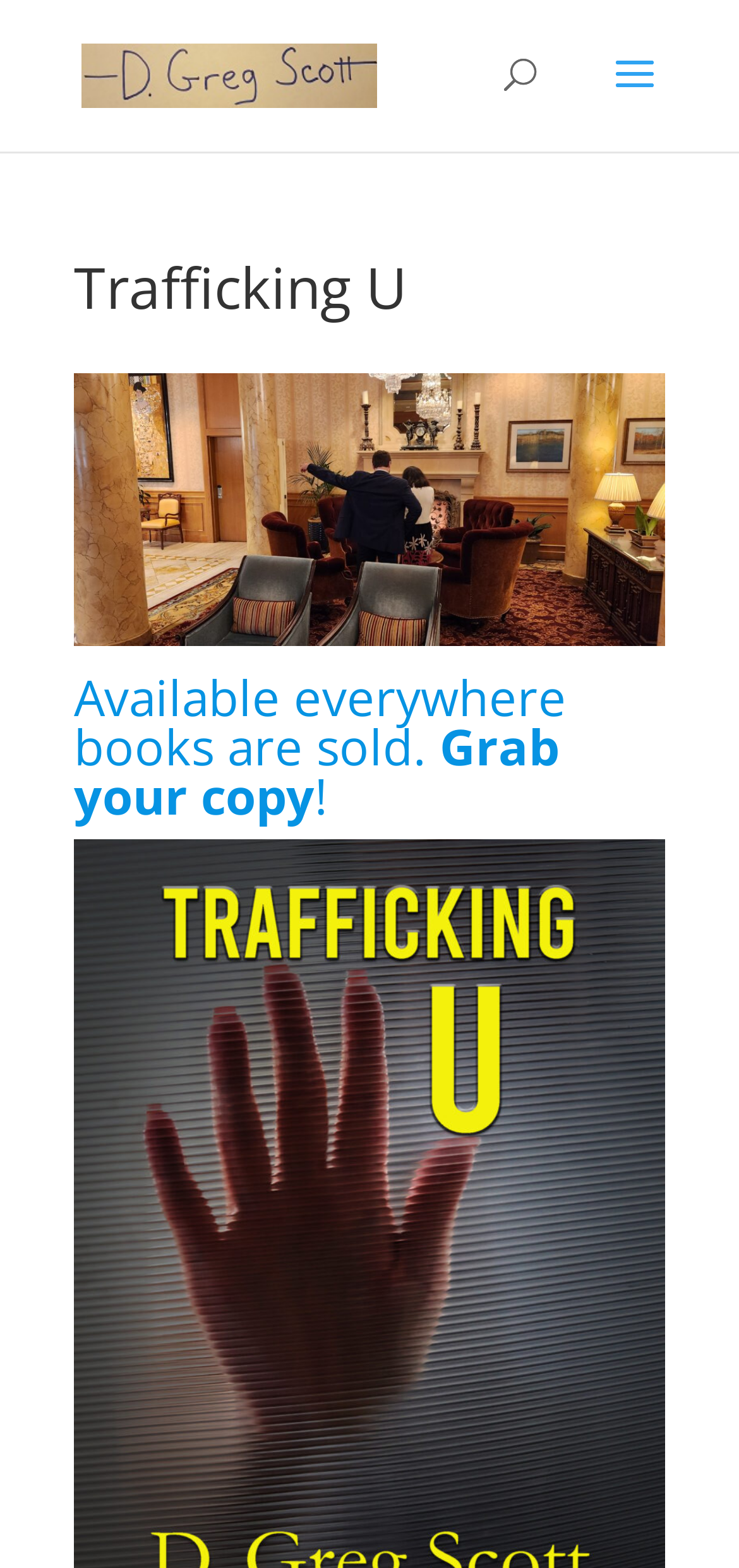What is the topic of the image?
Kindly answer the question with as much detail as you can.

I inferred the answer by examining the image element with the OCR text 'Trafficking victims often feel trapped and forgotten...'. This text provides context about the image, suggesting that it is related to trafficking victims.